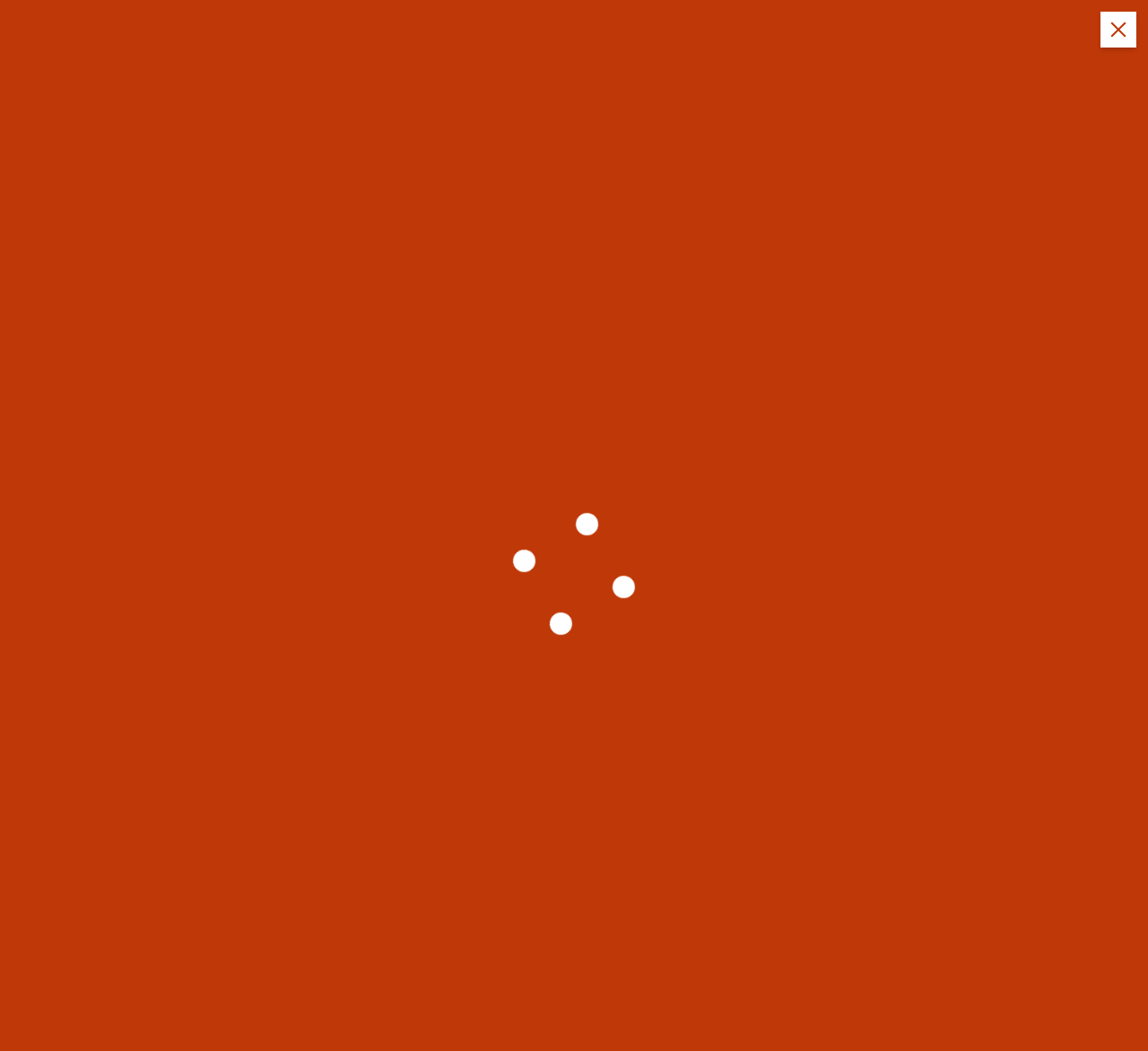How many recent posts are listed? Using the information from the screenshot, answer with a single word or phrase.

3